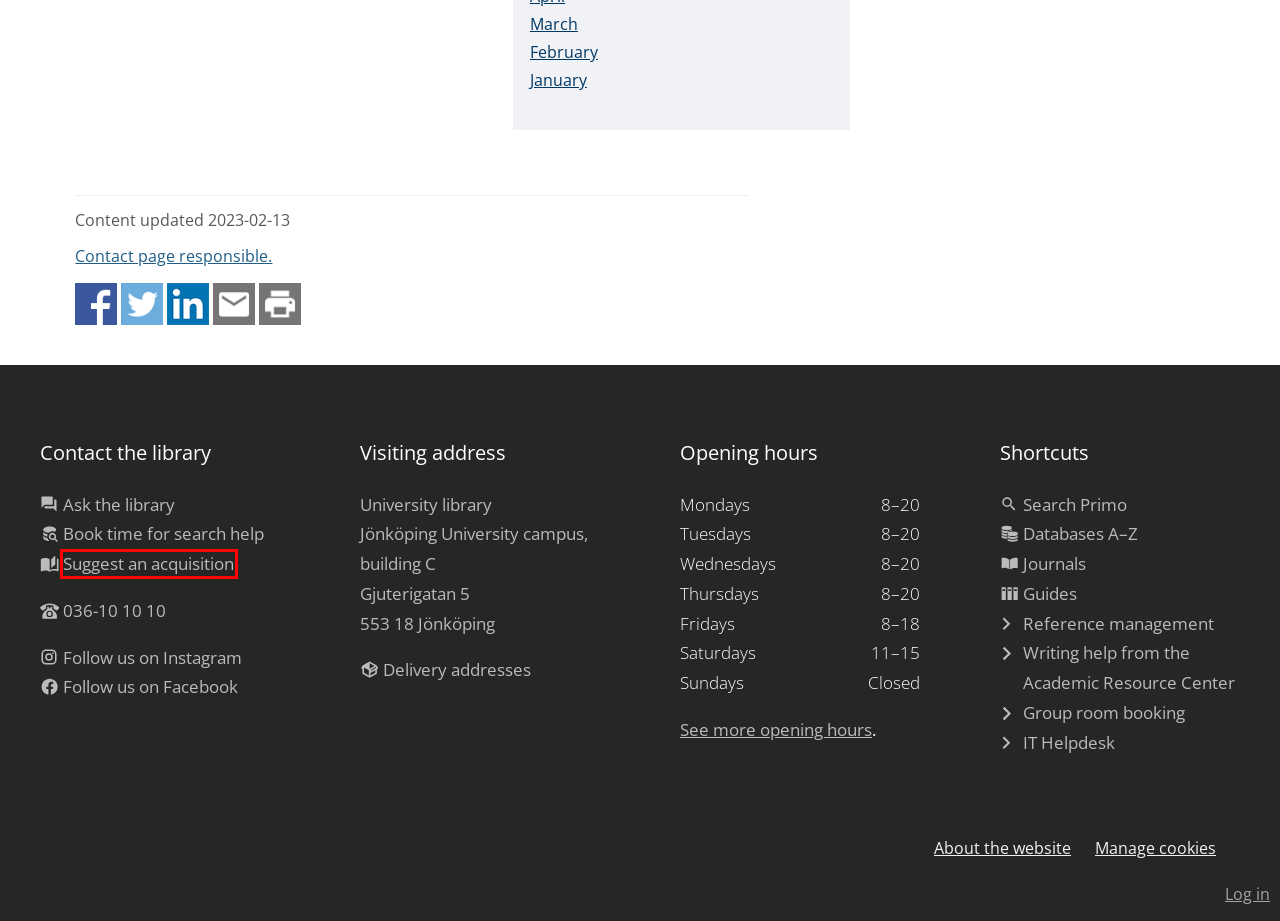Consider the screenshot of a webpage with a red bounding box around an element. Select the webpage description that best corresponds to the new page after clicking the element inside the red bounding box. Here are the candidates:
A. IT Helpdesk - Jönköping University
B. Reference management - Search help - University Library
C. About the Website - About the University - Jönköping University
D. Academic Resource Center (Studieverkstaden) - Service - Jönköping University
E. Suggest an acquisition - Borrow & download - University Library
F. Book a time for search help - Search help - University Library
G. Addresses - About the library - University Library
H. Group room booking - Campus - Jönköping University

E